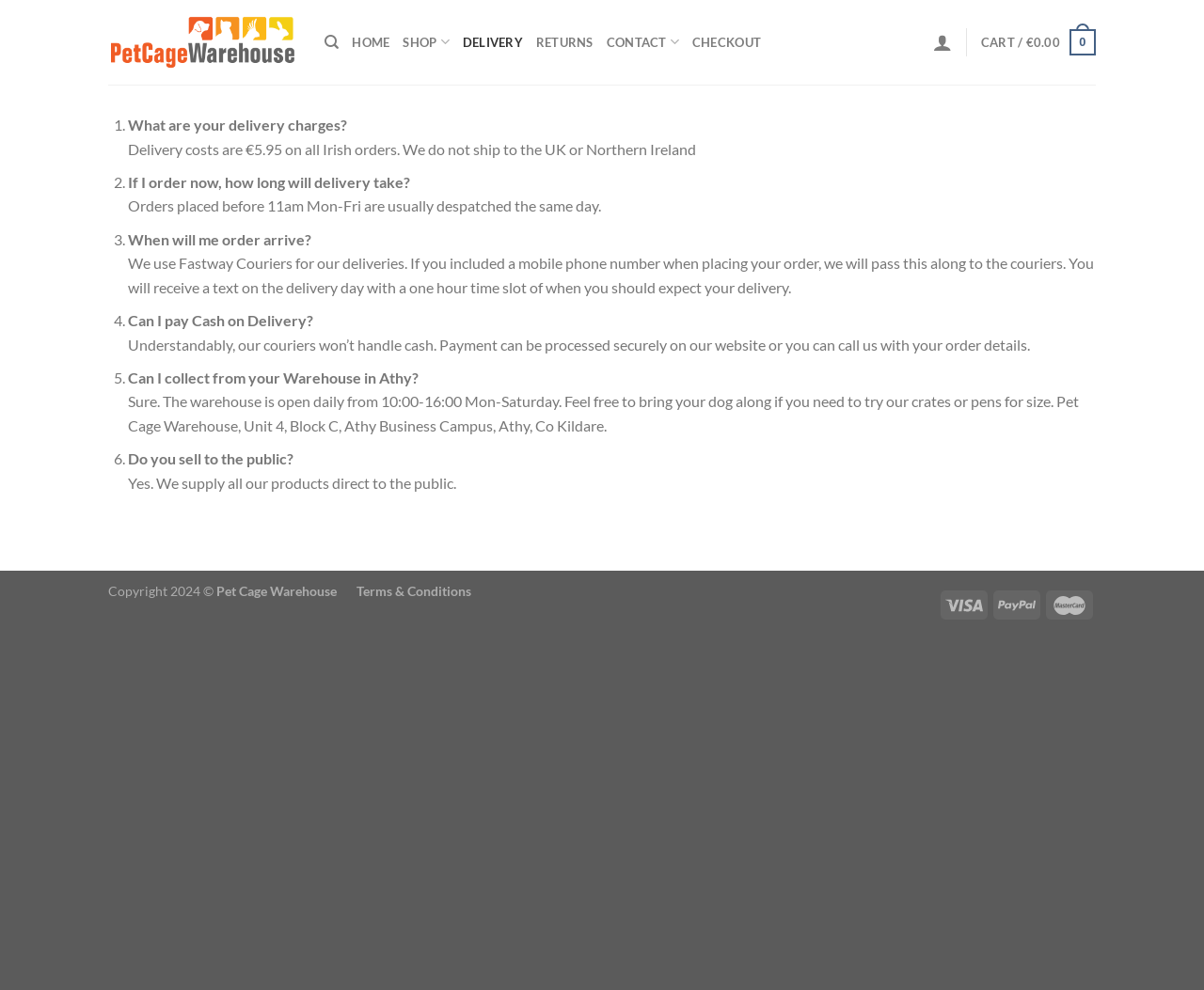Does Pet Cage Warehouse sell to the public?
Look at the screenshot and respond with one word or a short phrase.

yes